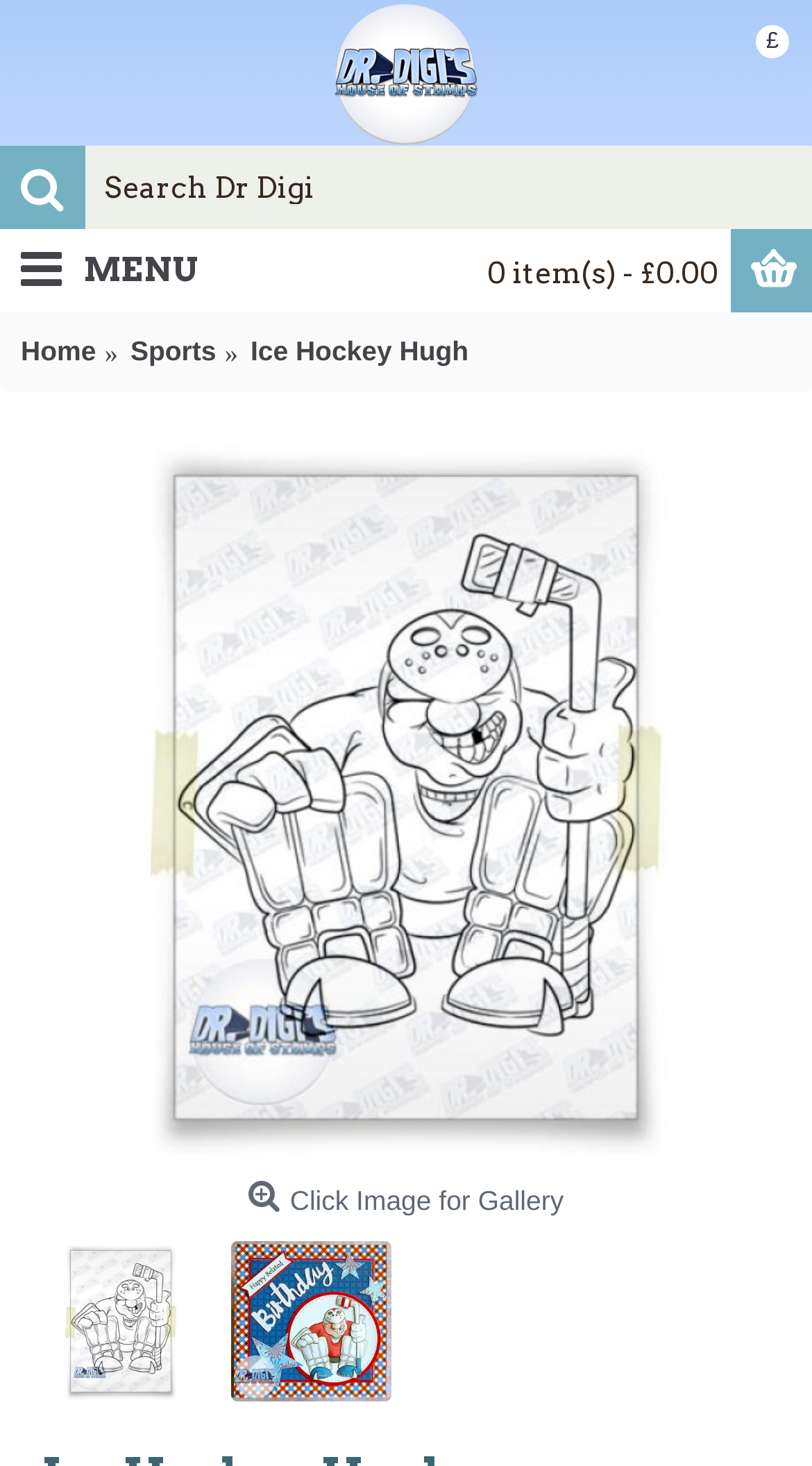Pinpoint the bounding box coordinates of the clickable area needed to execute the instruction: "click Ice Hockey Hugh image". The coordinates should be specified as four float numbers between 0 and 1, i.e., [left, top, right, bottom].

[0.051, 0.296, 0.949, 0.793]